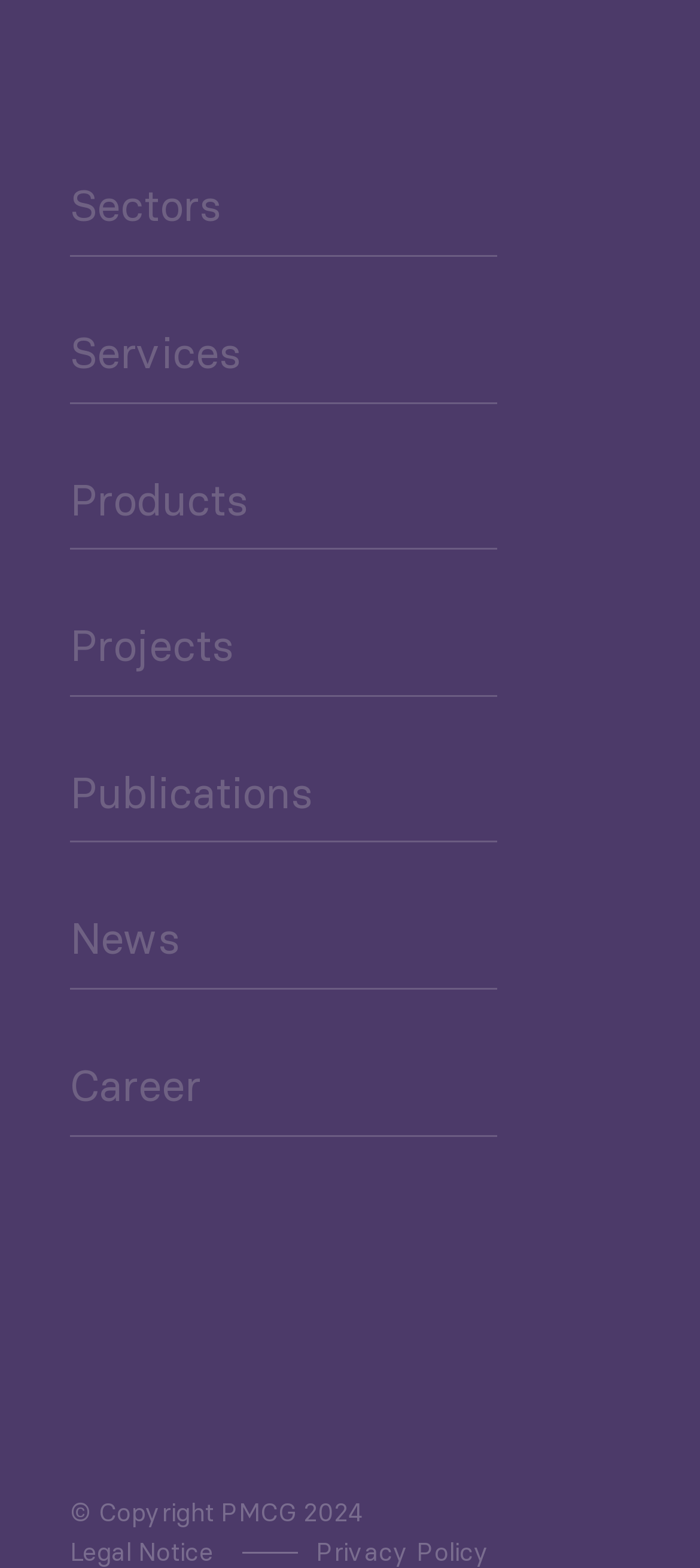Please indicate the bounding box coordinates for the clickable area to complete the following task: "Follow on Facebook". The coordinates should be specified as four float numbers between 0 and 1, i.e., [left, top, right, bottom].

[0.1, 0.757, 0.218, 0.809]